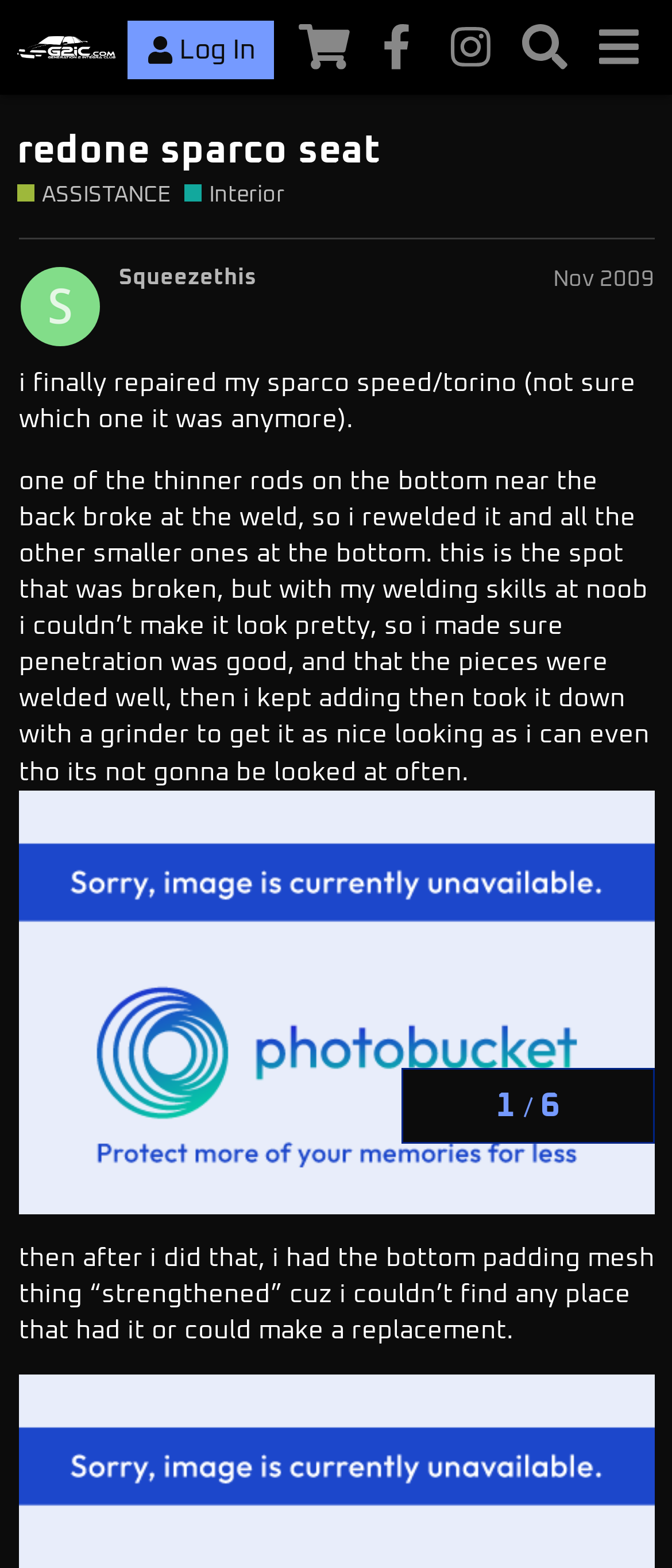Who is the author of the original post?
Based on the visual details in the image, please answer the question thoroughly.

The author of the original post can be found by looking at the name next to the date of the post, which says 'Squeezethis Nov 2009'. This indicates that the original post was made by a user named Squeezethis.